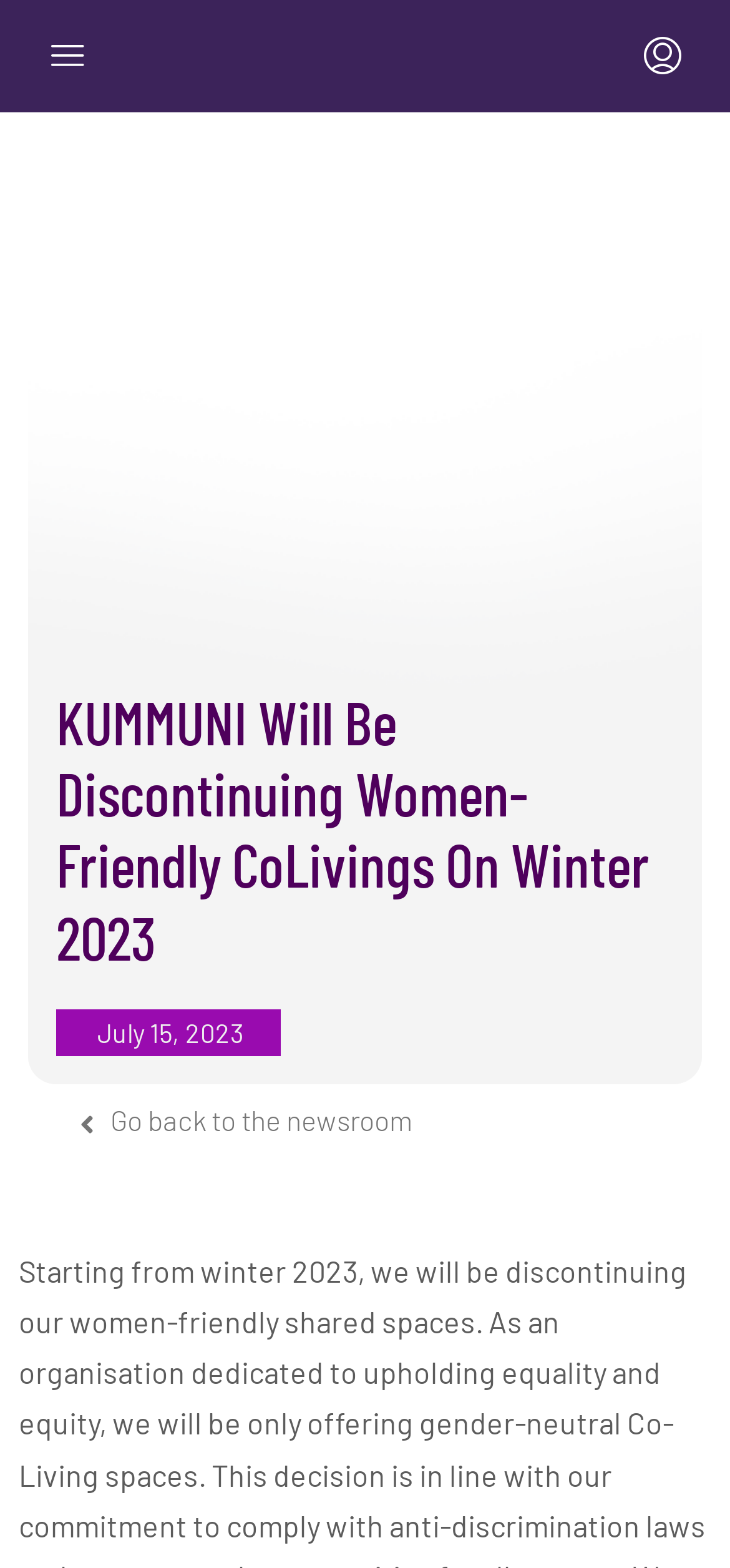Identify the main title of the webpage and generate its text content.

KUMMUNI Will Be Discontinuing Women-Friendly CoLivings On Winter 2023